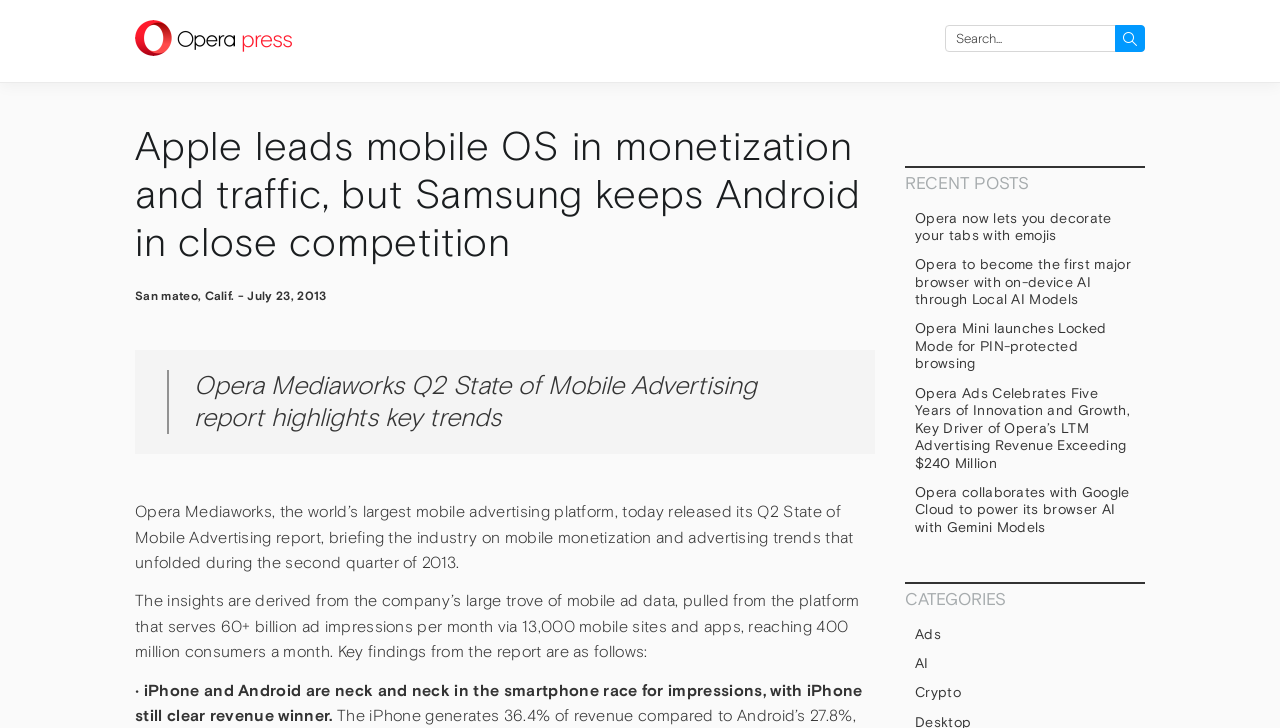Provide a one-word or one-phrase answer to the question:
What is the name of the mobile advertising platform?

Opera Mediaworks